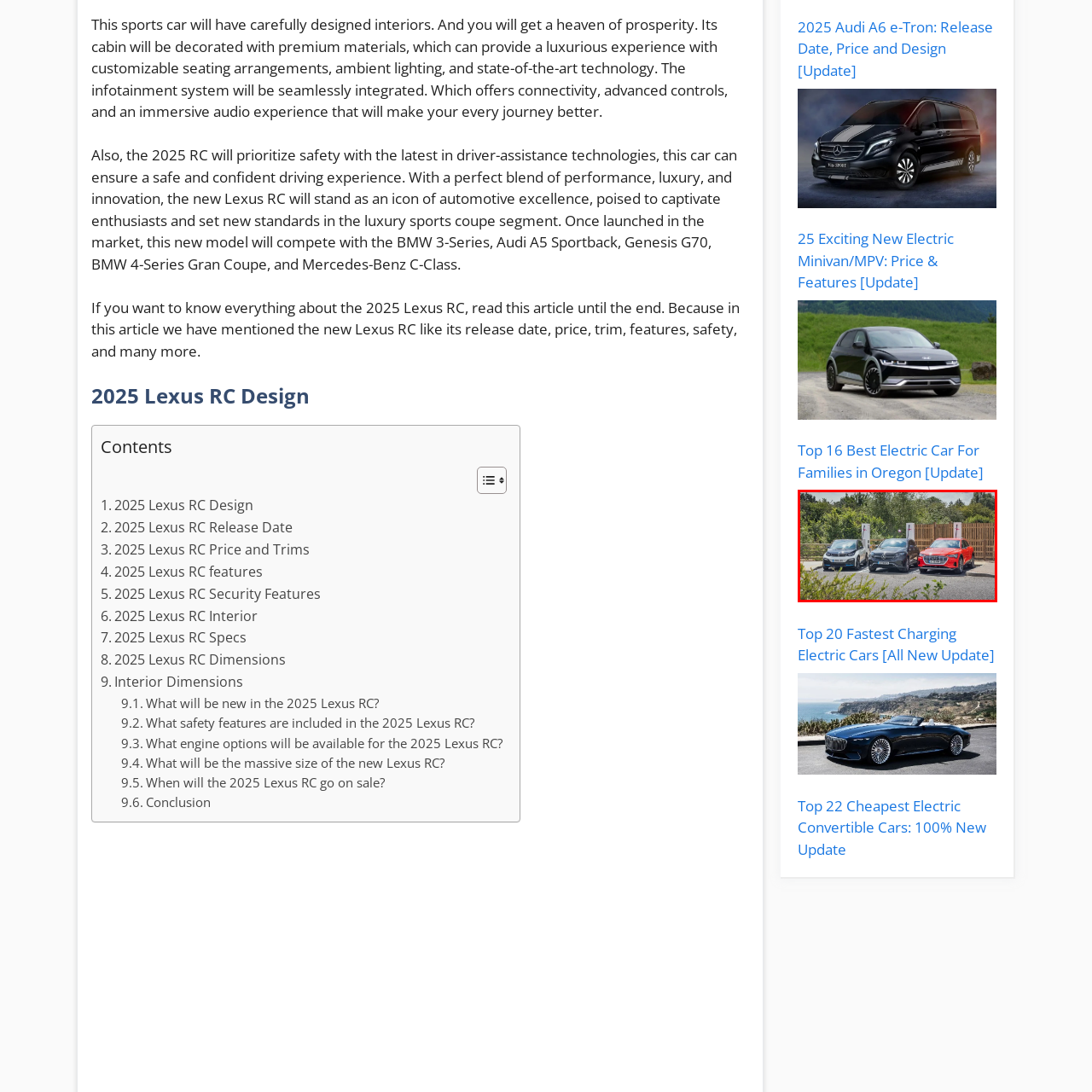Refer to the image enclosed in the red bounding box, then answer the following question in a single word or phrase: What is the significance of this image in the automotive industry?

A shift towards electric mobility